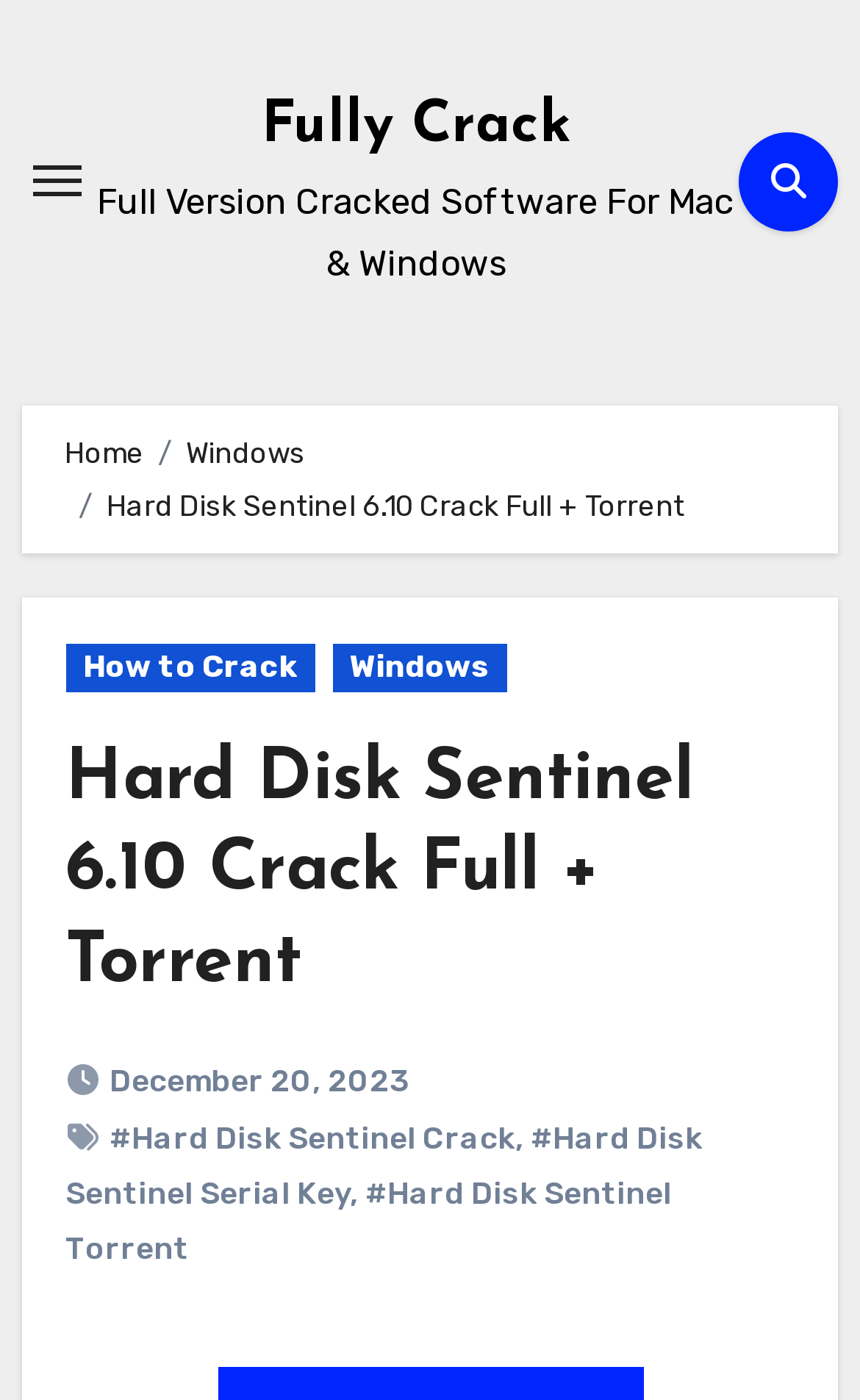Identify the bounding box coordinates of the section that should be clicked to achieve the task described: "read about Drinking Water Scams Revealed".

None